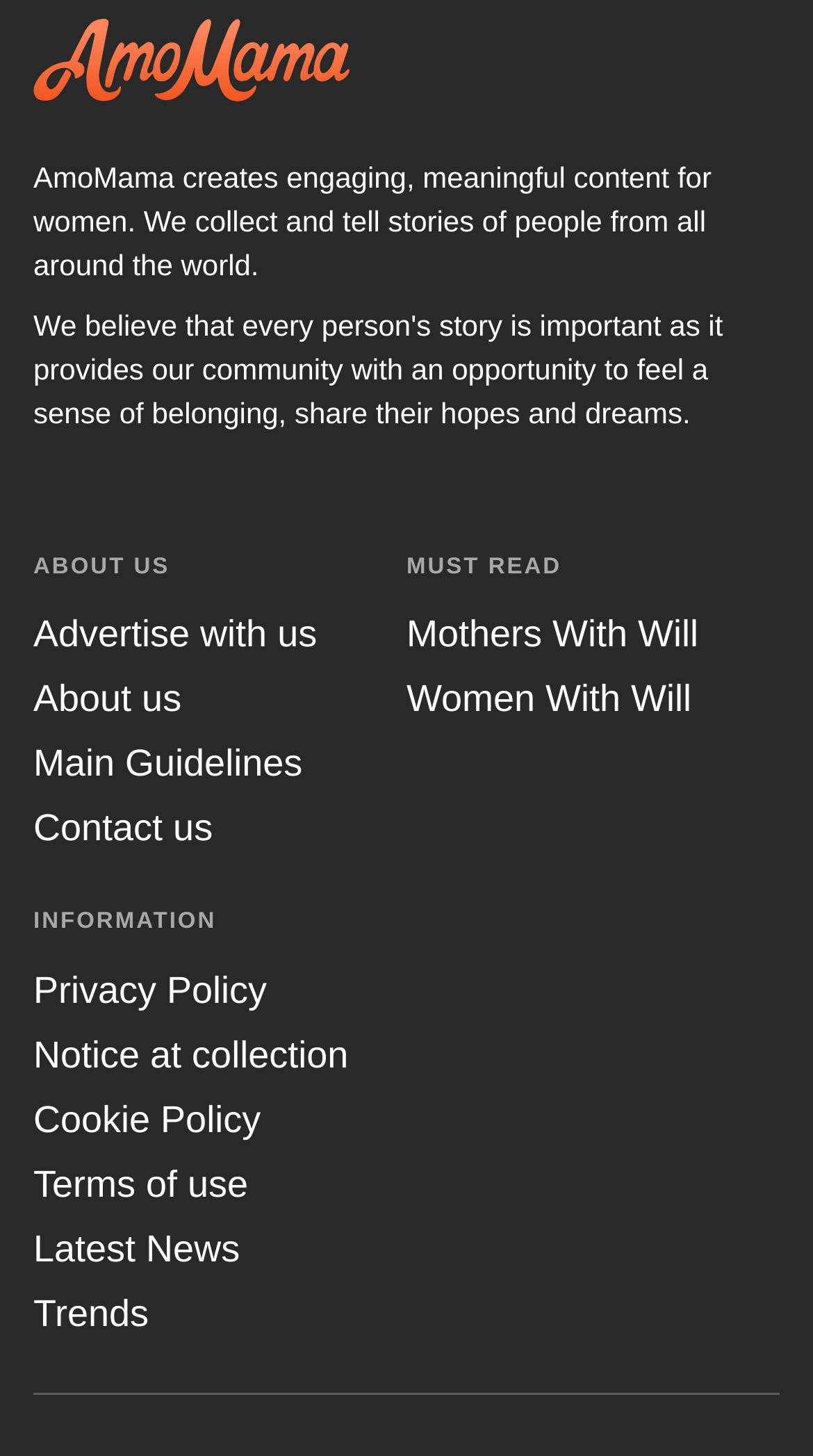Please find the bounding box coordinates for the clickable element needed to perform this instruction: "view mothers with will".

[0.5, 0.422, 0.859, 0.45]